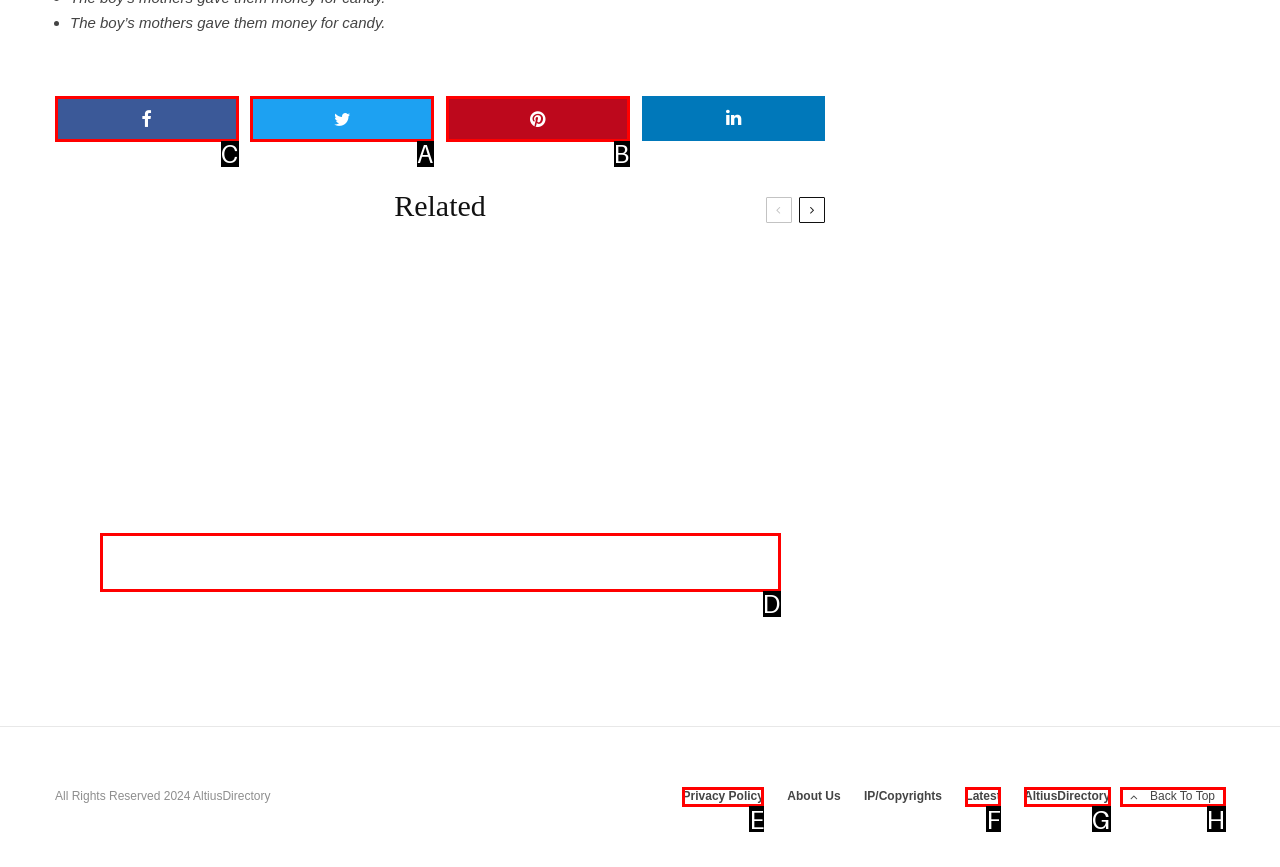Choose the letter of the UI element necessary for this task: Share on social media
Answer with the correct letter.

C